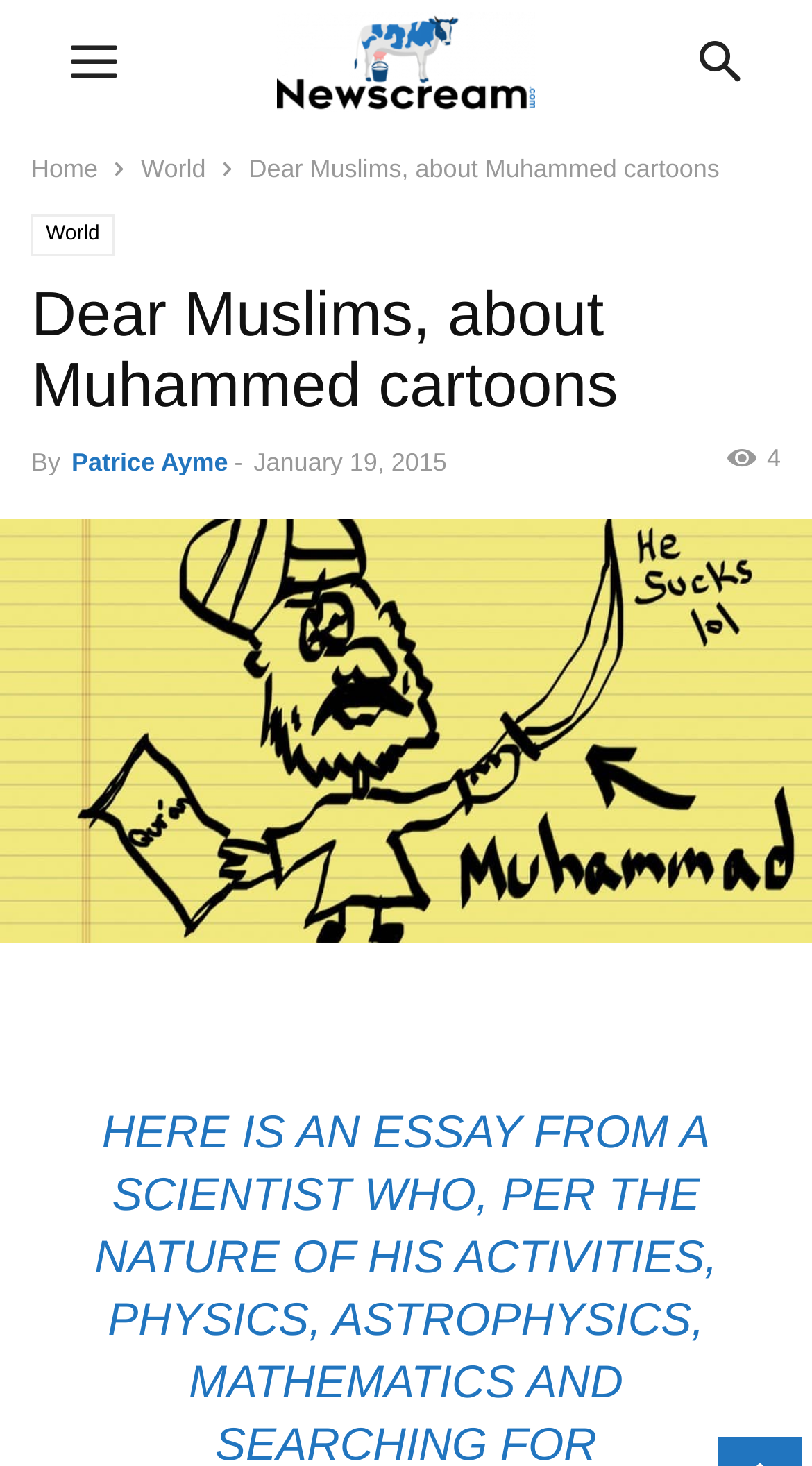Determine the bounding box coordinates for the HTML element described here: "Patrice Ayme".

[0.088, 0.305, 0.281, 0.325]